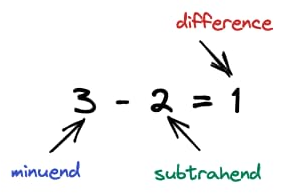Examine the image carefully and respond to the question with a detailed answer: 
What is the purpose of the arrow in the image?

The arrow in the image points towards the result, which is the difference between the minuend and the subtrahend. Its purpose is to visually highlight the outcome of the subtraction operation, making it clear that the difference is 1.